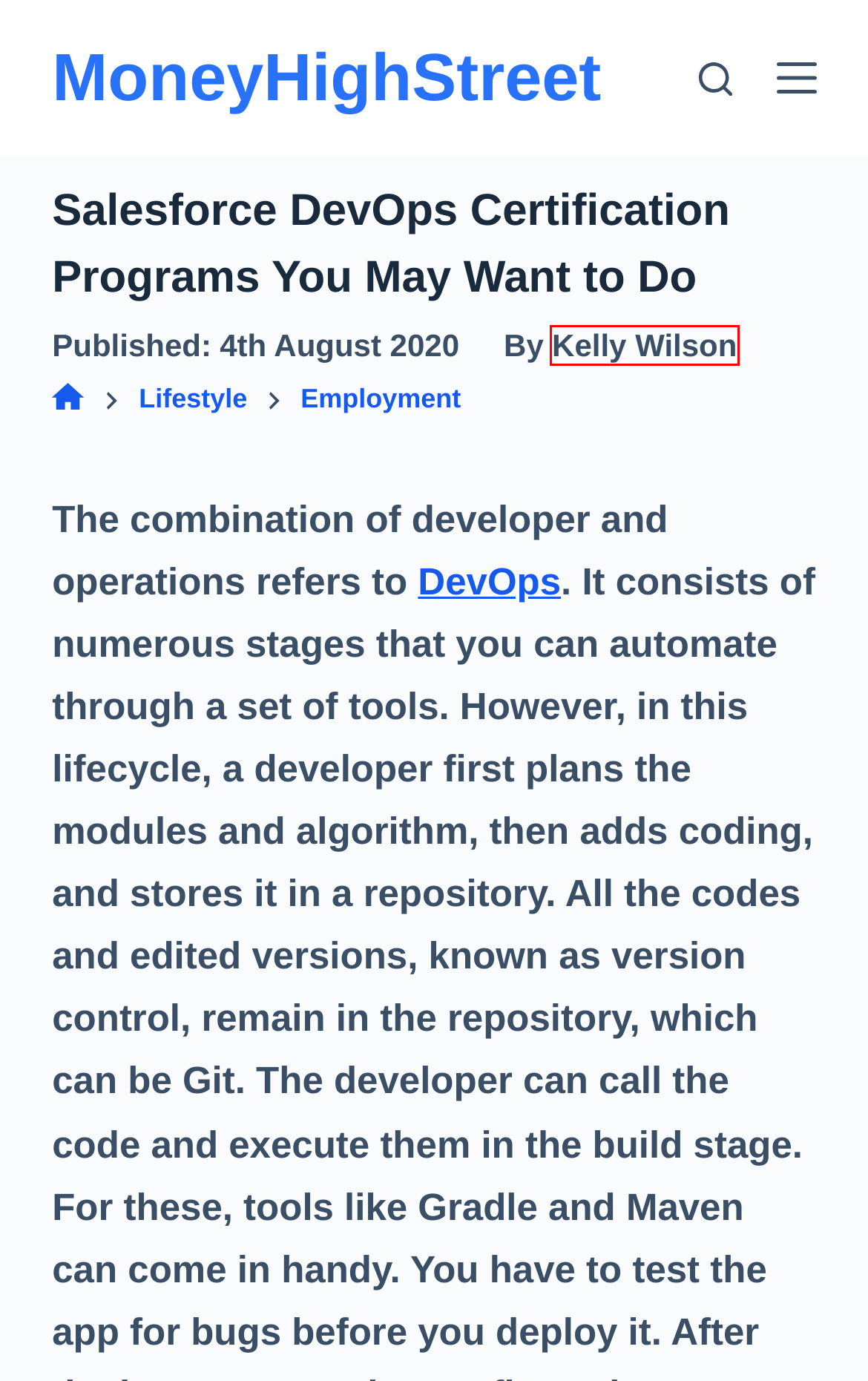Given a webpage screenshot with a red bounding box around a particular element, identify the best description of the new webpage that will appear after clicking on the element inside the red bounding box. Here are the candidates:
A. Lifestyle Archives - MoneyHighStreet
B. Terms of Use - MoneyHighStreet
C. MoneyHighStreet -
D. Kelly Wilson, Author at MoneyHighStreet
E. About Forge
F. Employment Archives - MoneyHighStreet
G. Privacy - MoneyHighStreet
H. Disclaimer - MoneyHighStreet

D